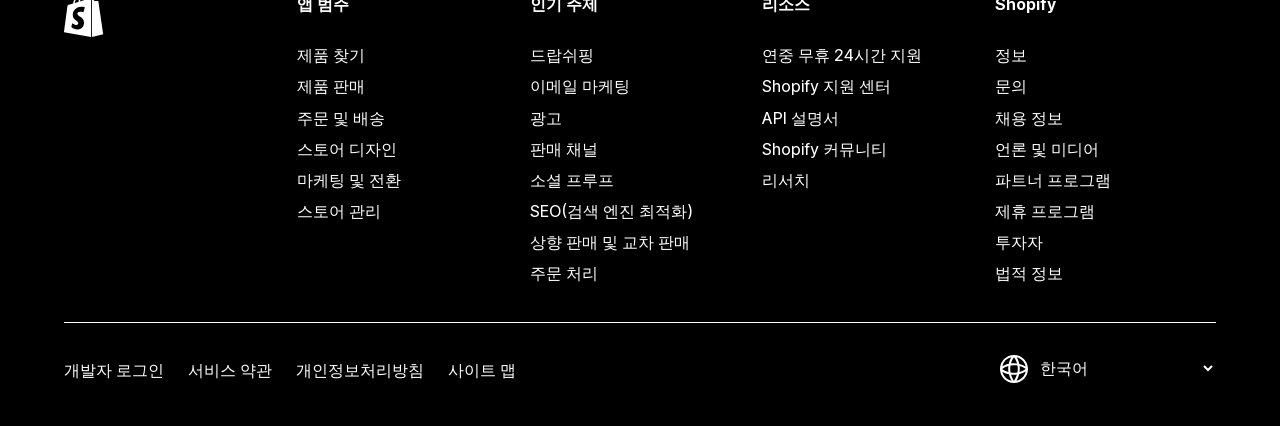Using the provided element description "연중 무휴 24시간 지원", determine the bounding box coordinates of the UI element.

[0.596, 0.094, 0.768, 0.167]